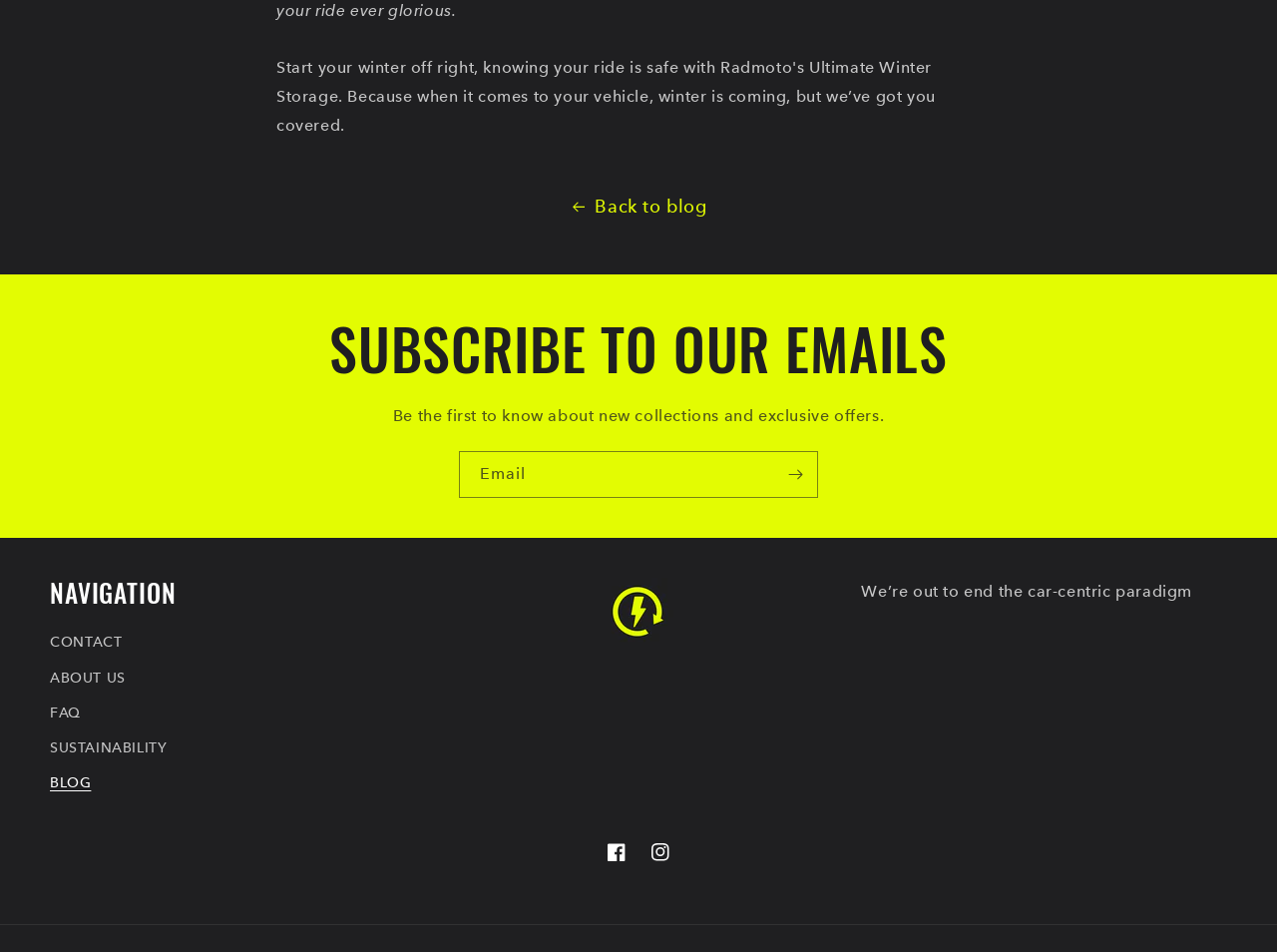Identify the bounding box for the UI element specified in this description: "ABOUT US". The coordinates must be four float numbers between 0 and 1, formatted as [left, top, right, bottom].

[0.039, 0.694, 0.098, 0.73]